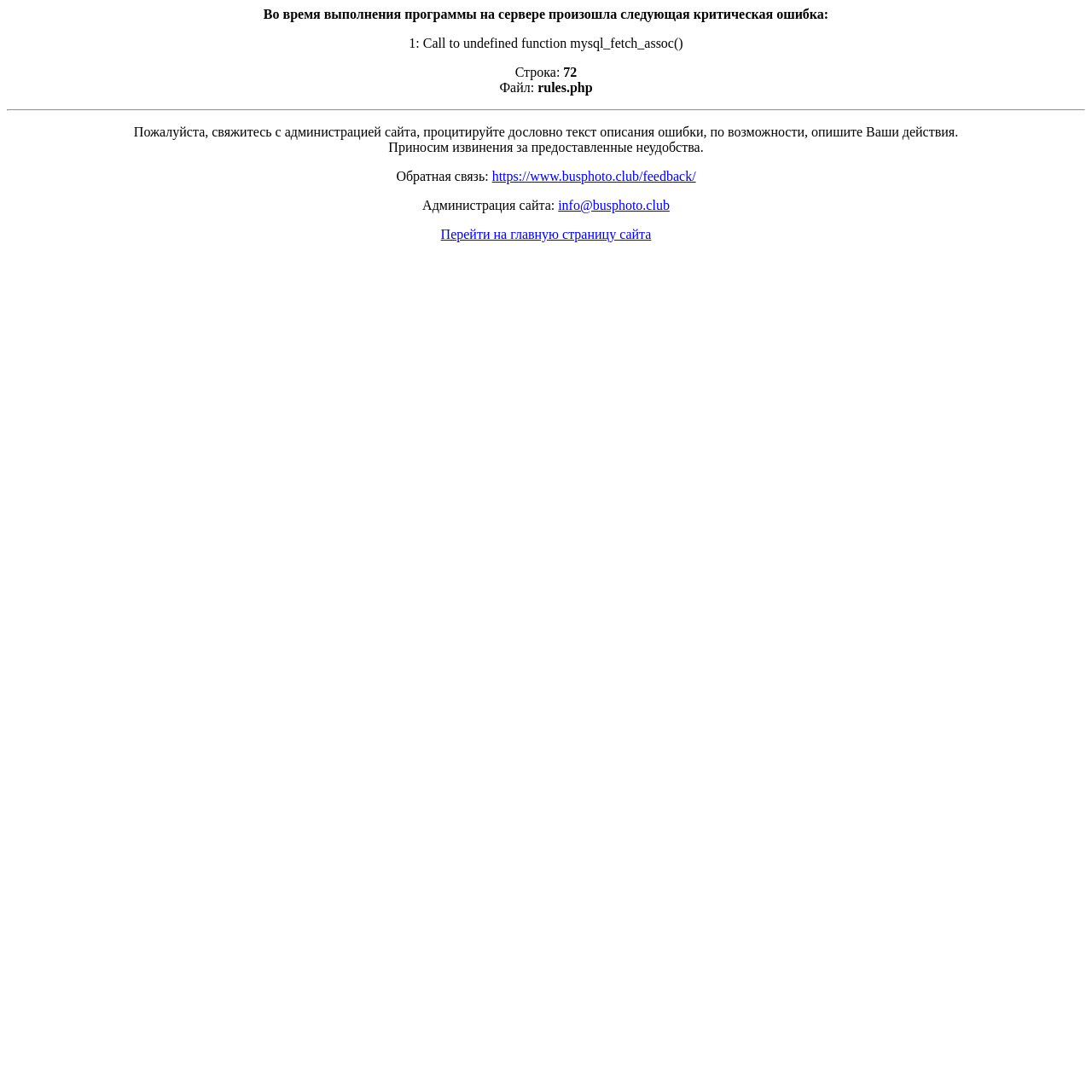What is the line number mentioned in the error message?
Using the image, provide a concise answer in one word or a short phrase.

72